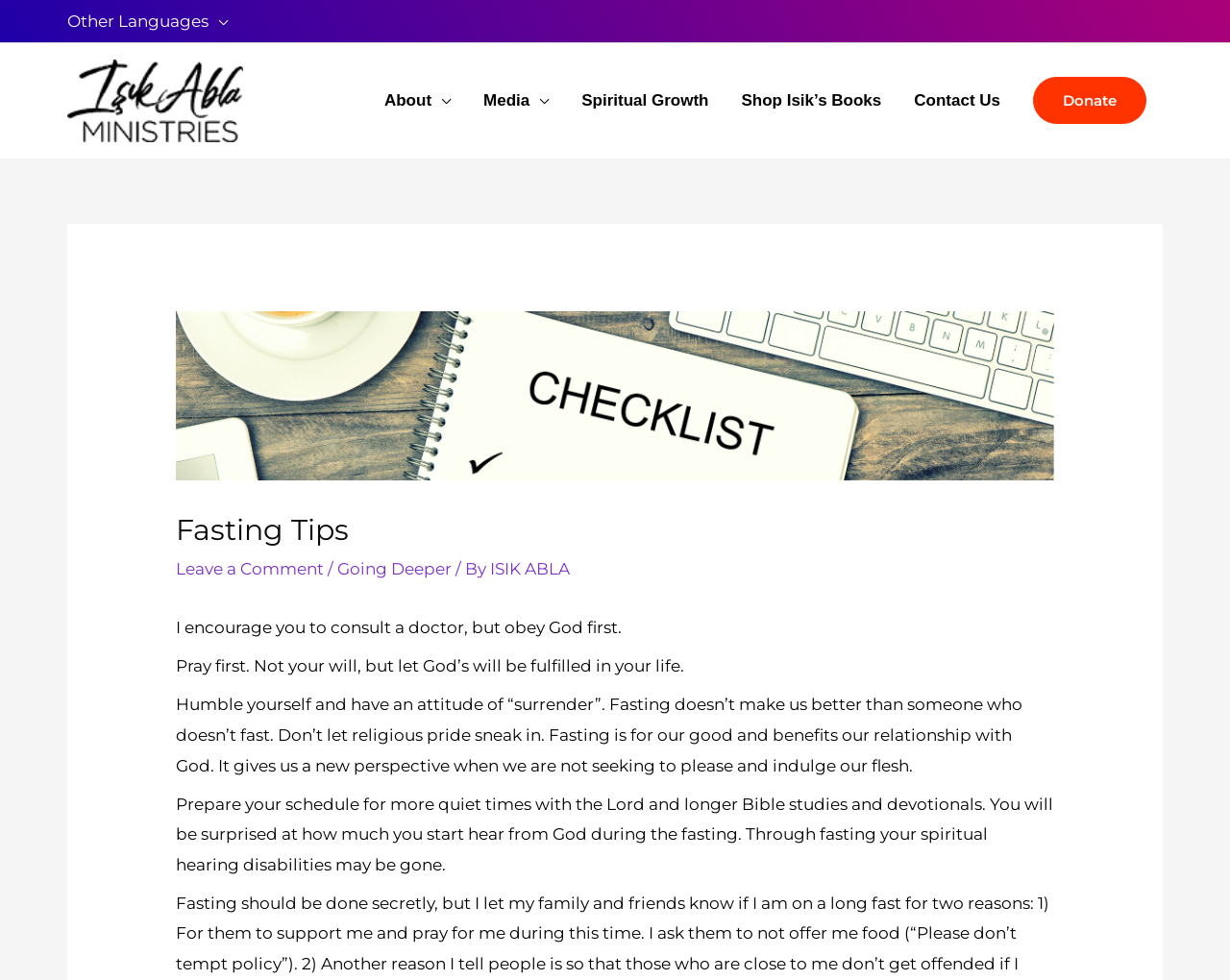What is the recommended attitude during fasting?
Provide a comprehensive and detailed answer to the question.

The recommended attitude during fasting can be found in the static text 'Humble yourself and have an attitude of “surrender”. Fasting doesn’t make us better than someone who doesn’t fast. Don’t let religious pride sneak in.' with bounding box coordinates [0.143, 0.709, 0.832, 0.791].